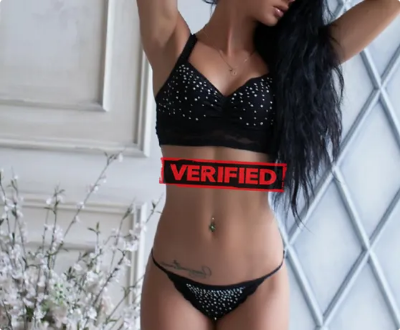Give a one-word or short-phrase answer to the following question: 
What type of piercing does the model have?

Belly piercing